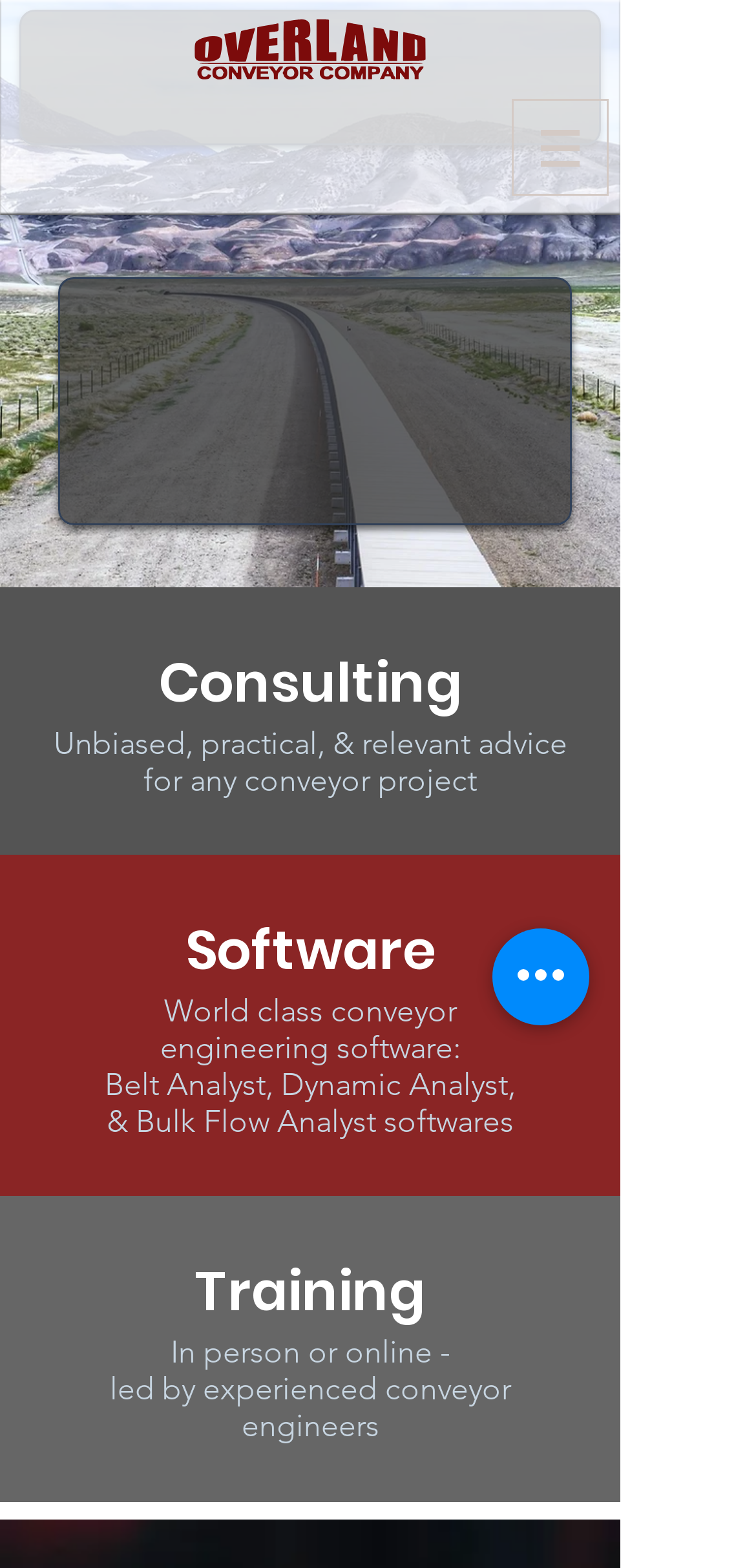Calculate the bounding box coordinates for the UI element based on the following description: "Consulting". Ensure the coordinates are four float numbers between 0 and 1, i.e., [left, top, right, bottom].

[0.197, 0.41, 0.623, 0.462]